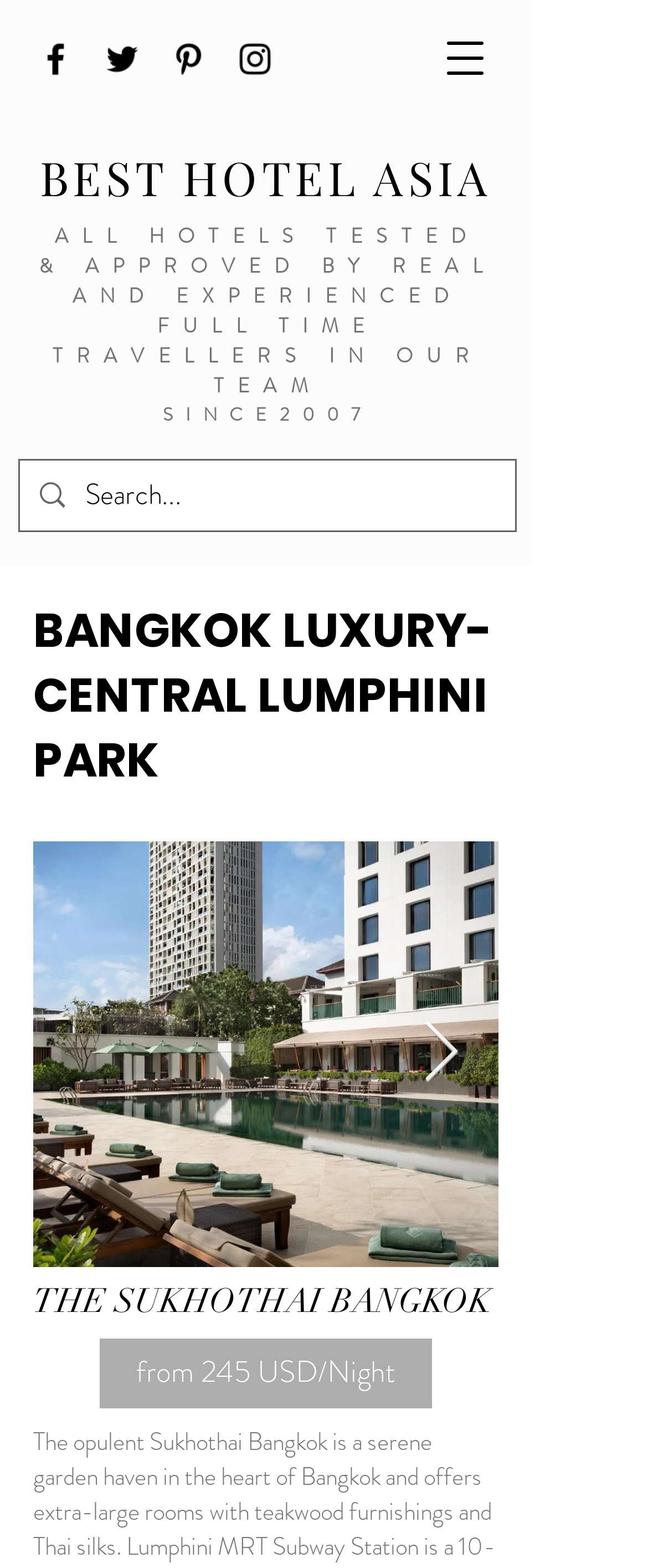What is the name of the hotel featured?
Please use the image to provide a one-word or short phrase answer.

The Sukhothai Bangkok